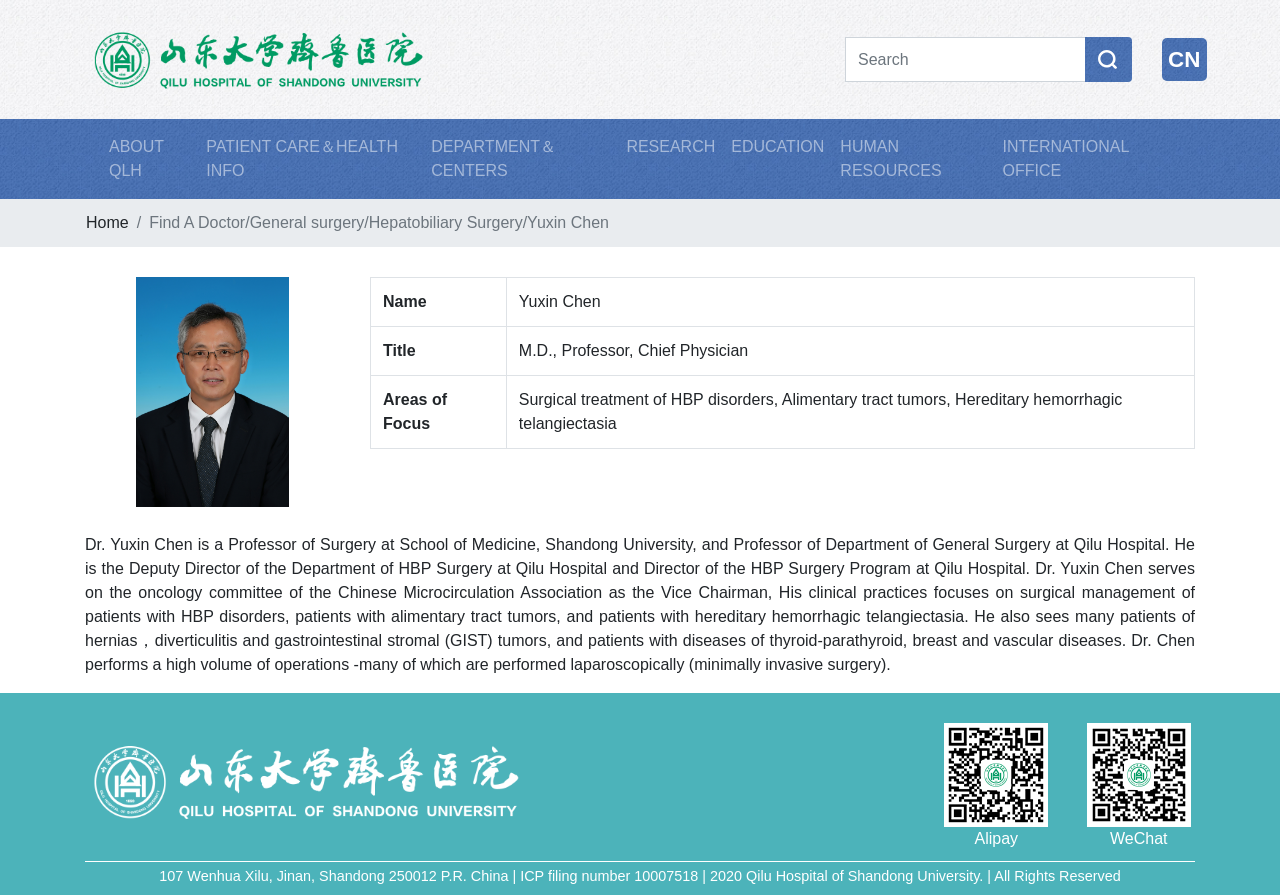What is the address of Qilu Hospital?
Look at the image and respond to the question as thoroughly as possible.

The address of Qilu Hospital can be found at the bottom of the webpage, which is '107 Wenhua Xilu, Jinan, Shandong 250012 P.R. China'.